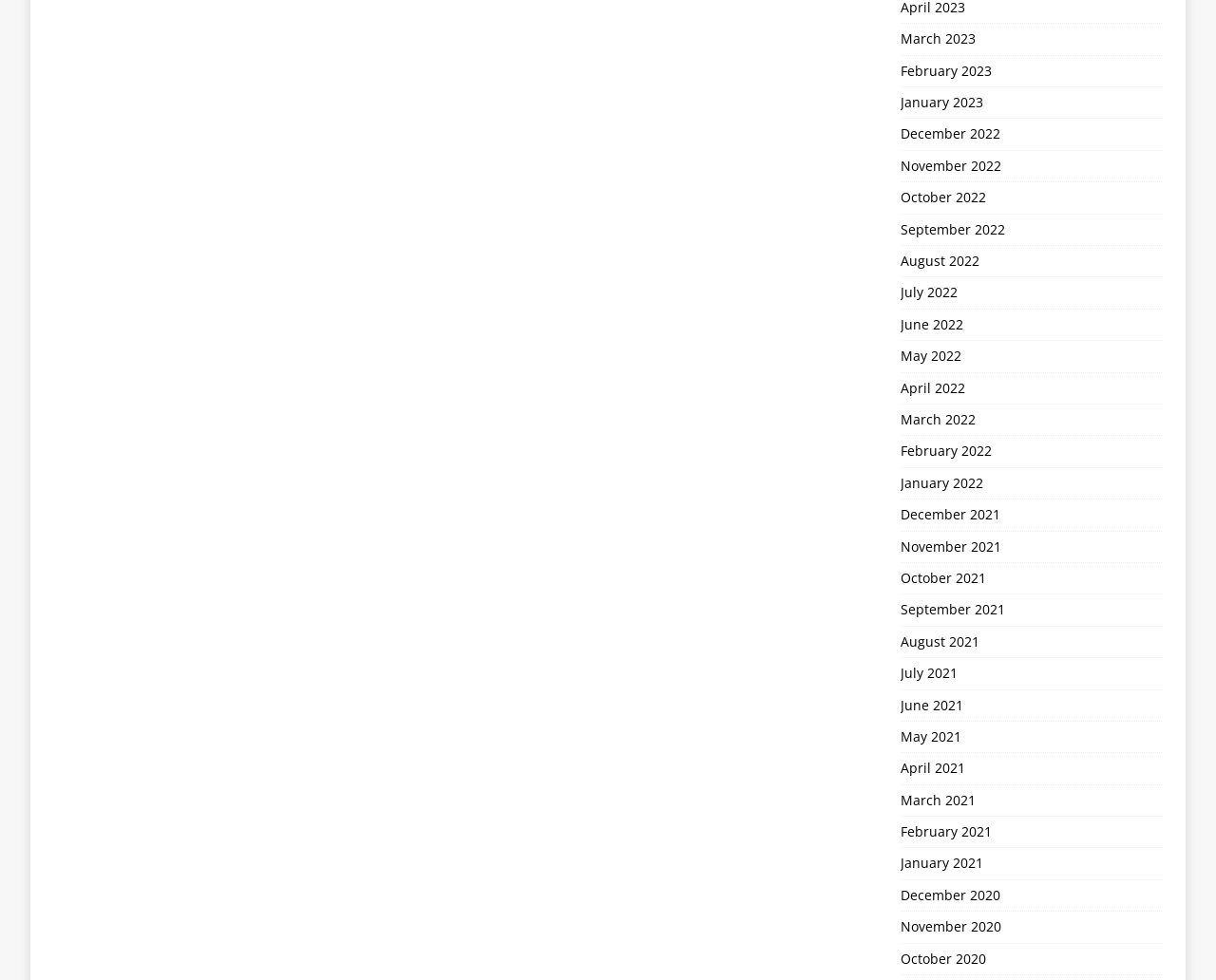Refer to the image and offer a detailed explanation in response to the question: How many years are represented in the listed months?

I examined the links on the webpage and found that they represent months from three different years: 2020, 2021, and 2022.